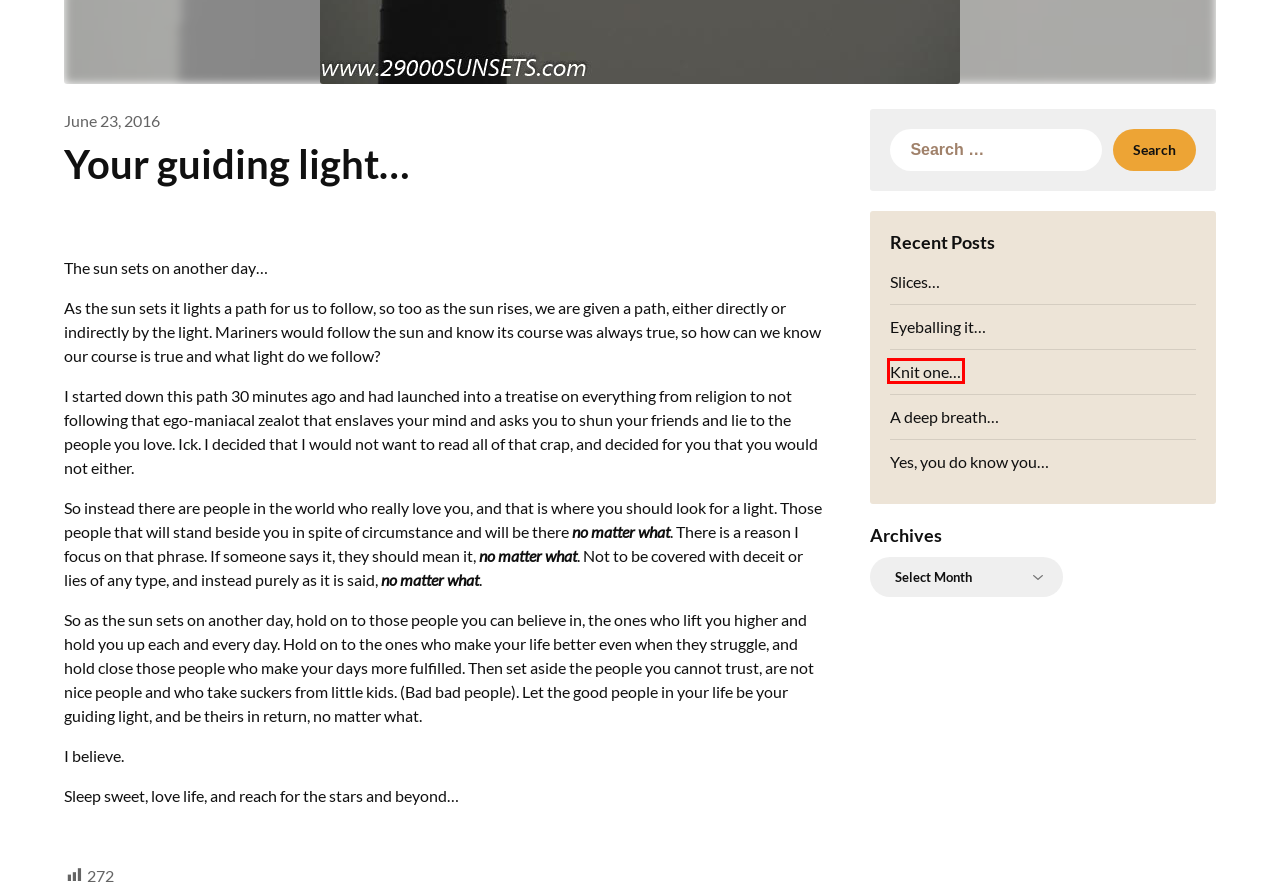Assess the screenshot of a webpage with a red bounding box and determine which webpage description most accurately matches the new page after clicking the element within the red box. Here are the options:
A. Author Information – 29000sunsets.com
B. A long walk alone… – 29000sunsets.com
C. Slices… – 29000sunsets.com
D. SuperbThemes | The Most User-Friendly & SEO Optimized Themes
E. Yes, you do know you… – 29000sunsets.com
F. Knit one… – 29000sunsets.com
G. Eyeballing it… – 29000sunsets.com
H. A deep breath… – 29000sunsets.com

F